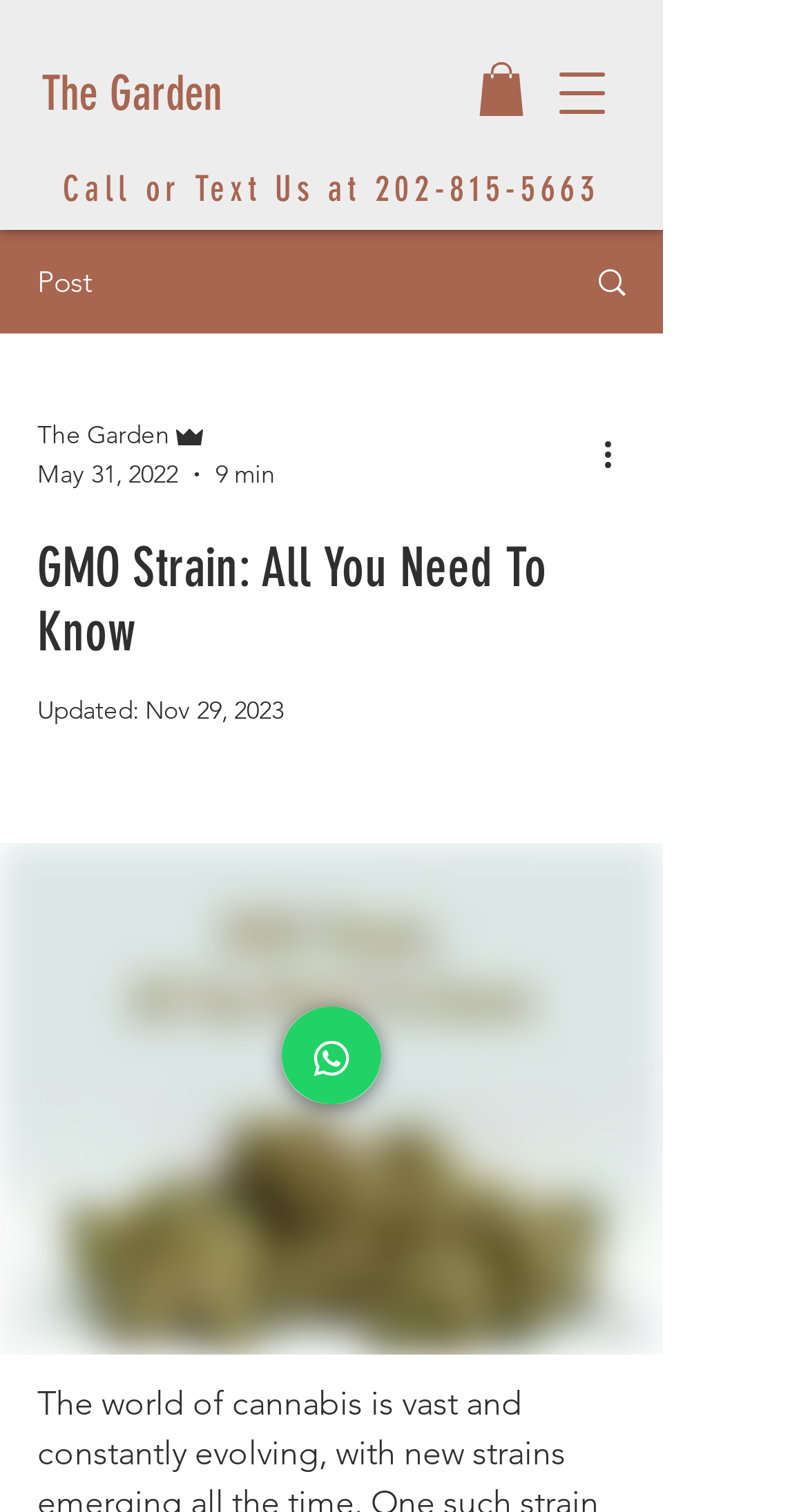Provide the bounding box coordinates in the format (top-left x, top-left y, bottom-right x, bottom-right y). All values are floating point numbers between 0 and 1. Determine the bounding box coordinate of the UI element described as: Who we are

None